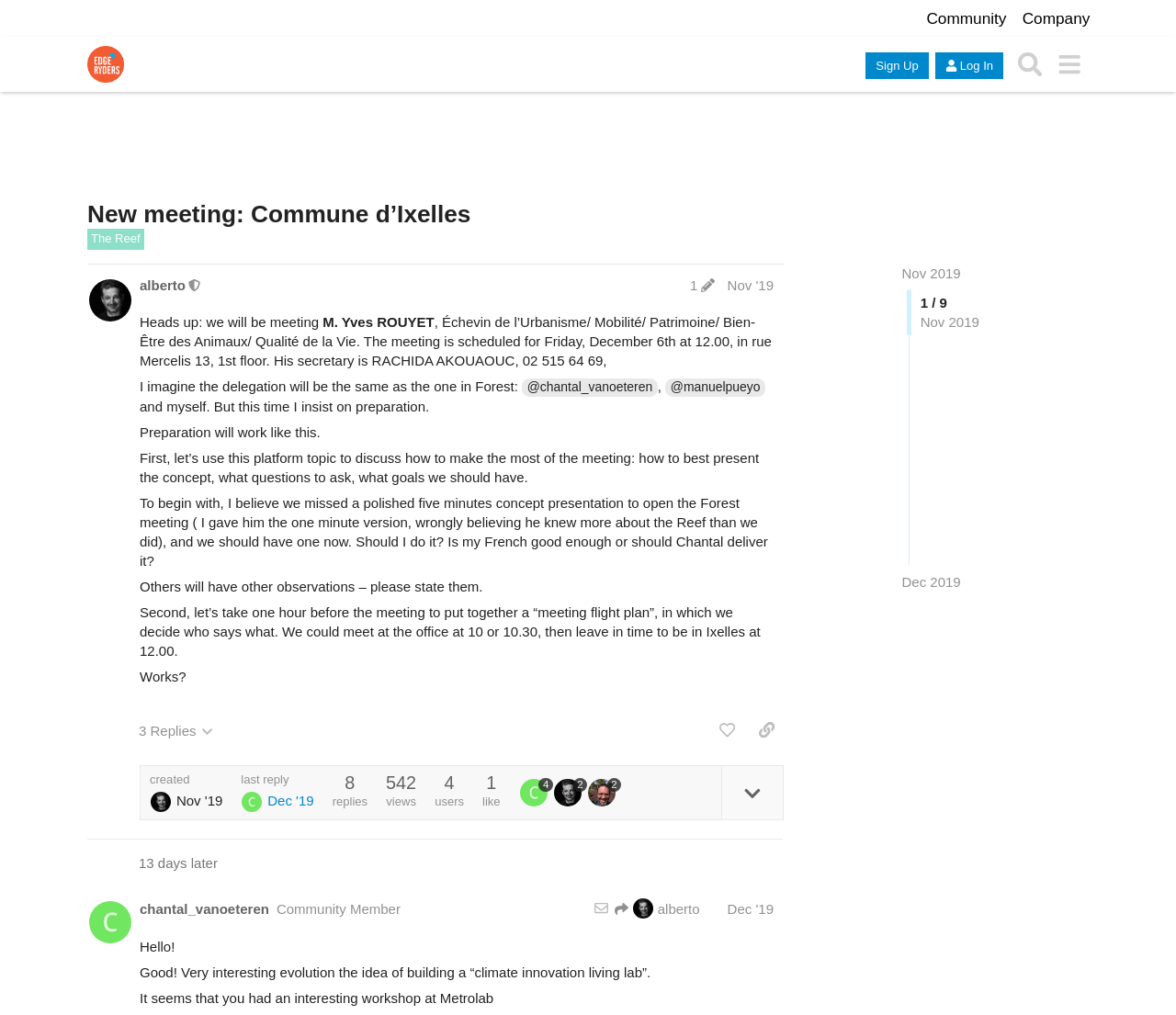Locate the coordinates of the bounding box for the clickable region that fulfills this instruction: "Search for something".

[0.859, 0.044, 0.892, 0.083]